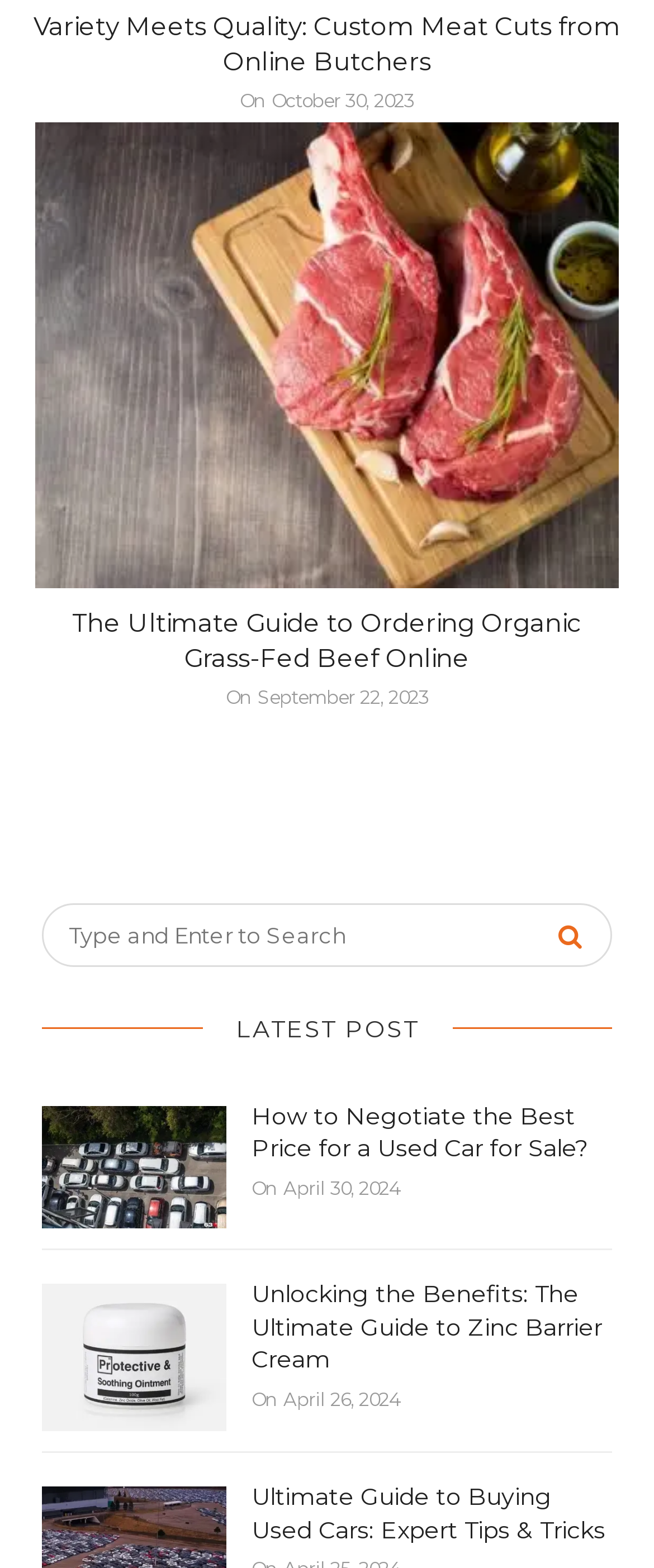Please provide a one-word or phrase answer to the question: 
How many articles are listed on this page?

5